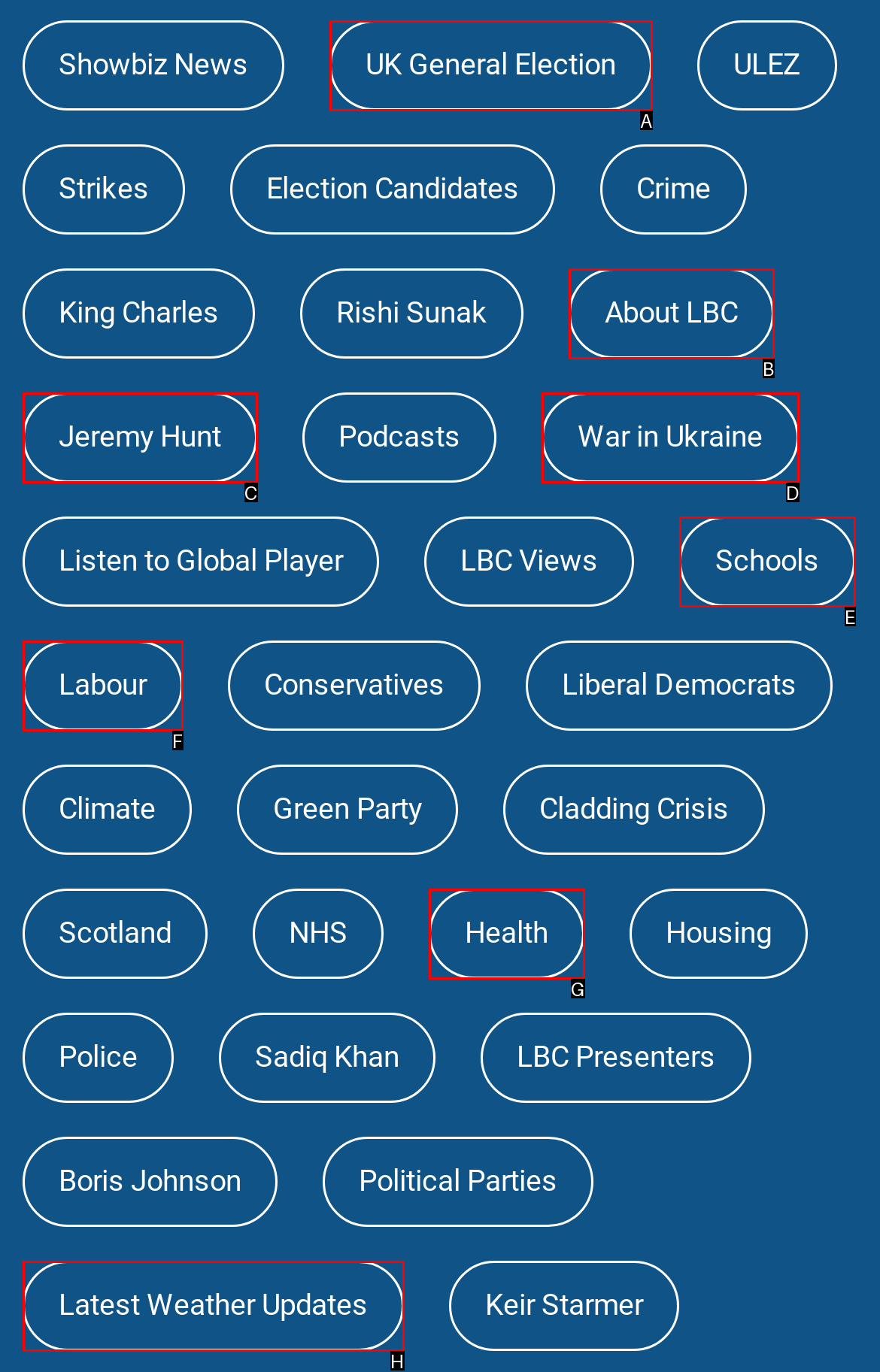Select the HTML element that should be clicked to accomplish the task: Check Latest Weather Updates Reply with the corresponding letter of the option.

H